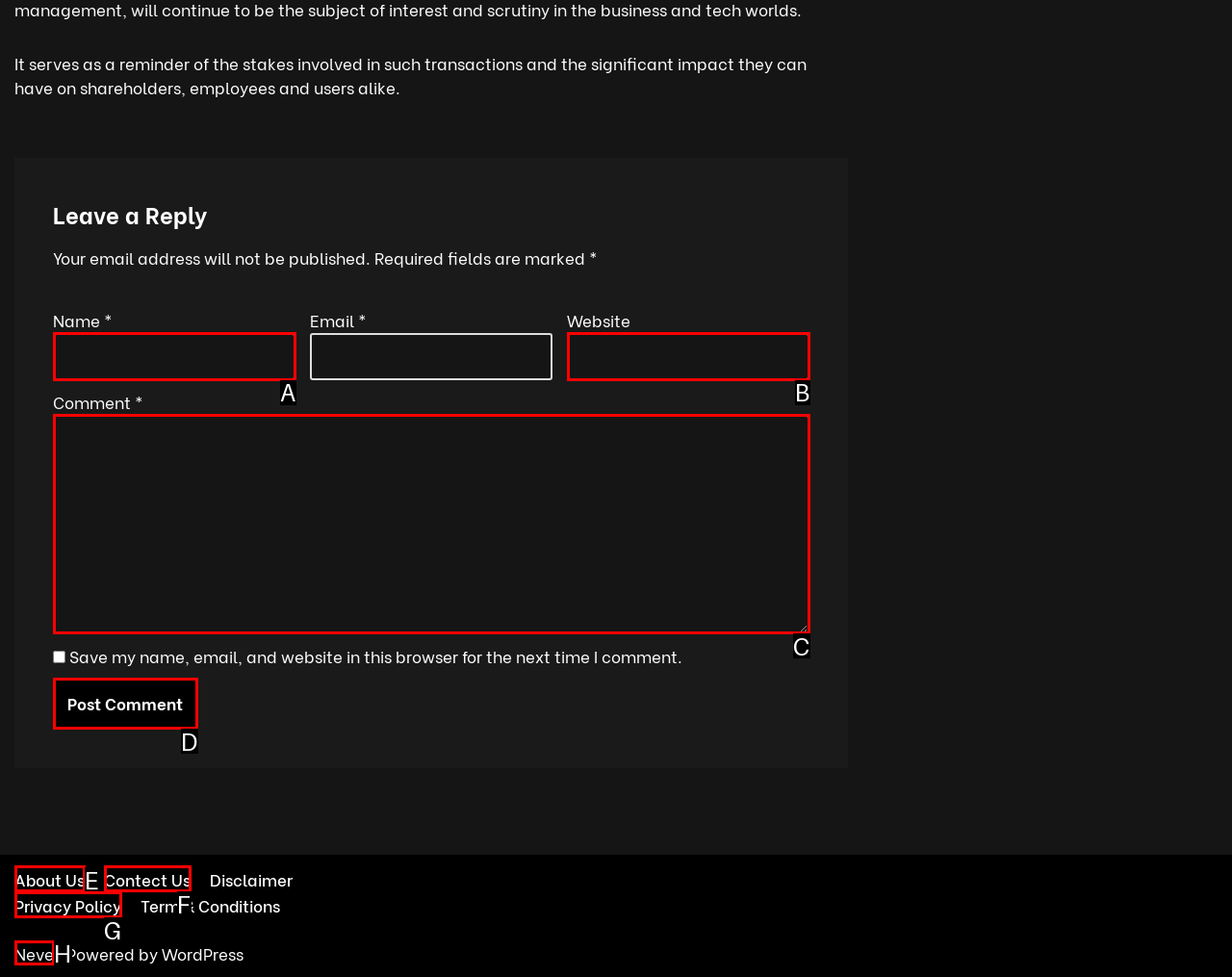Identify the HTML element to click to fulfill this task: Visit the About Us page
Answer with the letter from the given choices.

E